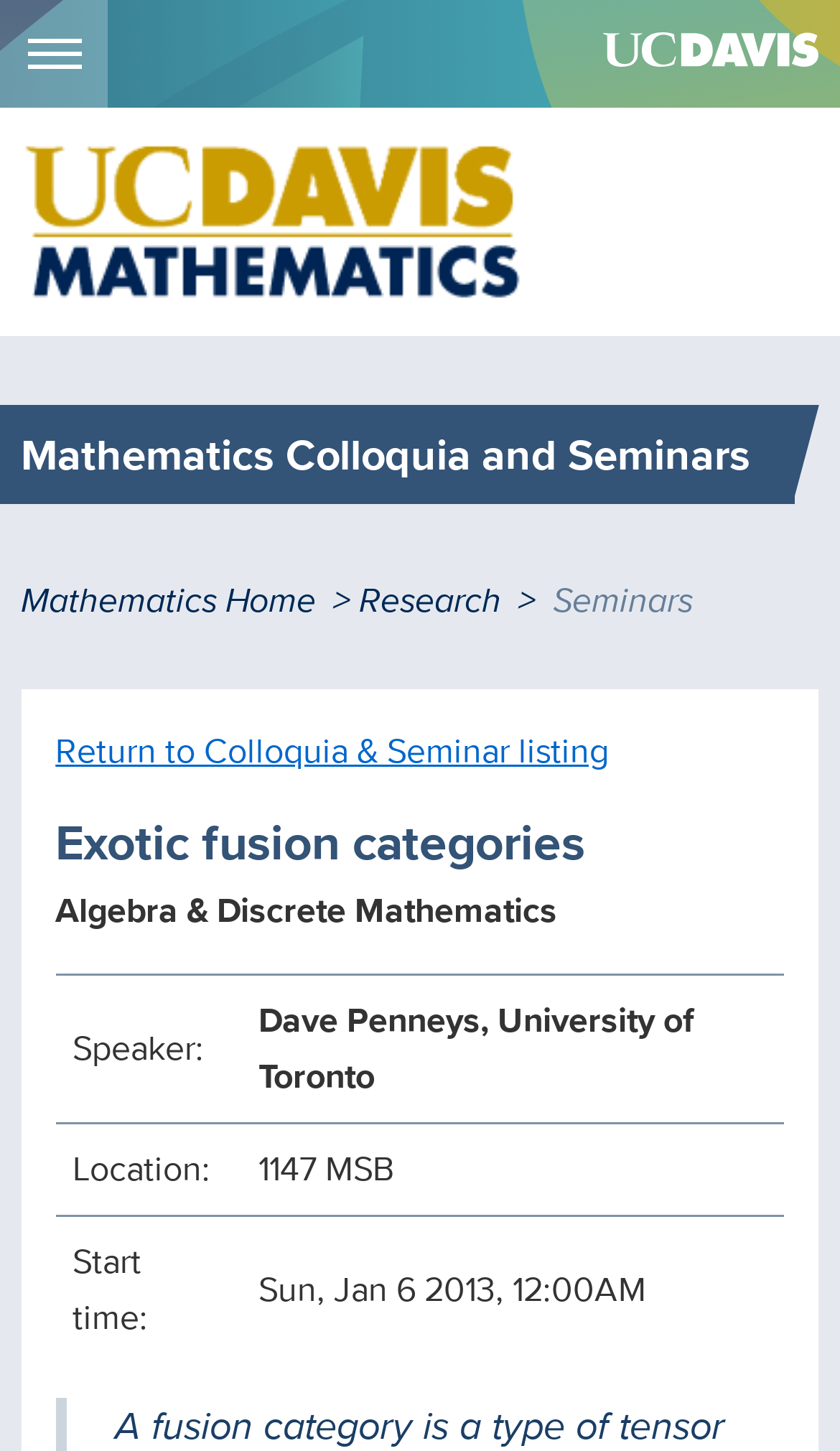Where is the seminar 'Exotic fusion categories' taking place?
Using the image as a reference, answer the question with a short word or phrase.

1147 MSB